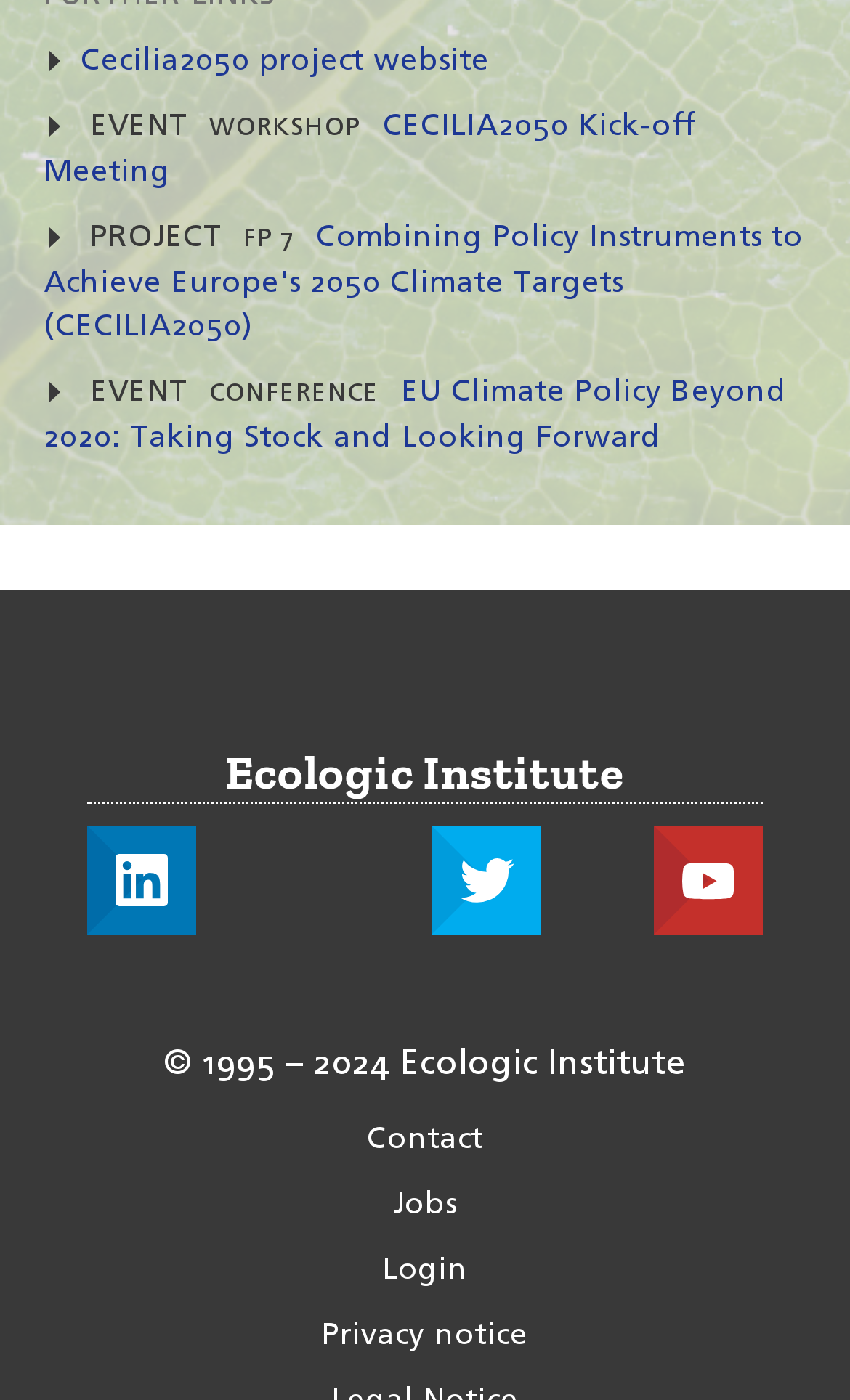Please answer the following question using a single word or phrase: How many articles are on this webpage?

3